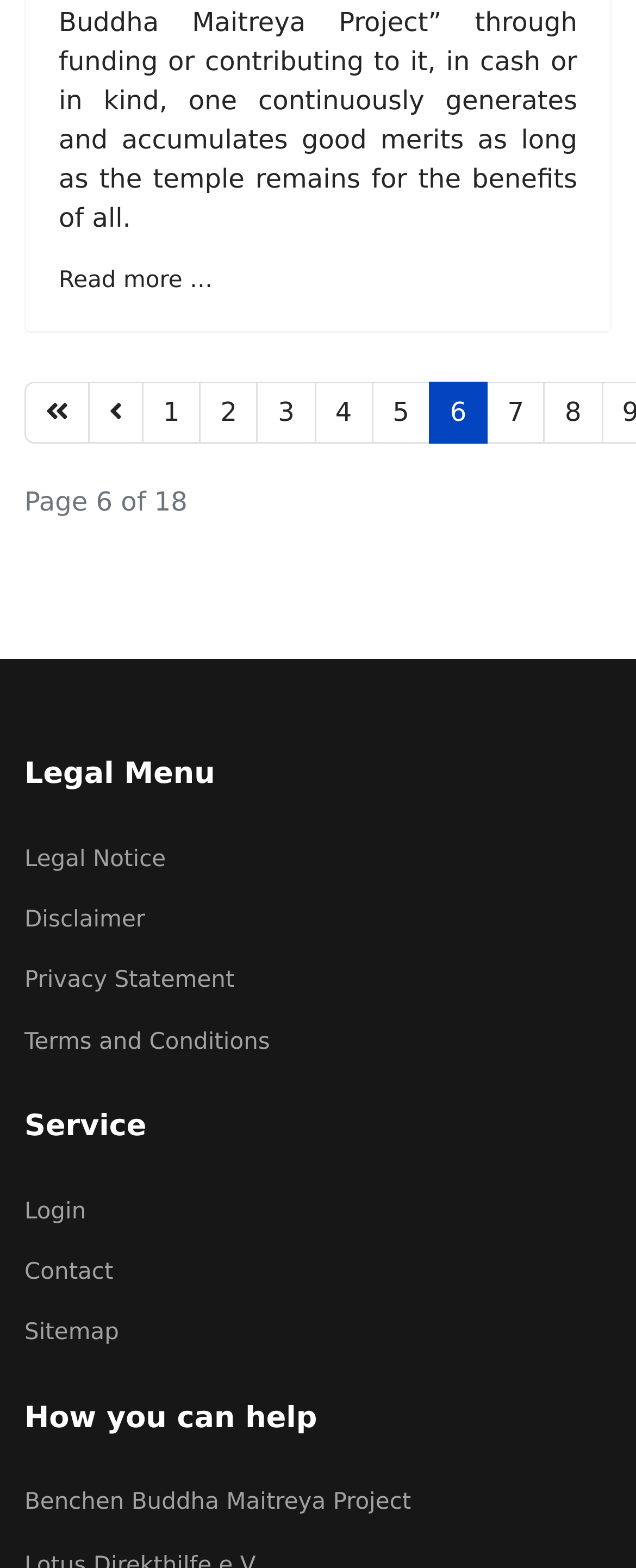Determine the bounding box coordinates for the UI element described. Format the coordinates as (top-left x, top-left y, bottom-right x, bottom-right y) and ensure all values are between 0 and 1. Element description: aria-label="Go to start page"

[0.038, 0.243, 0.141, 0.283]